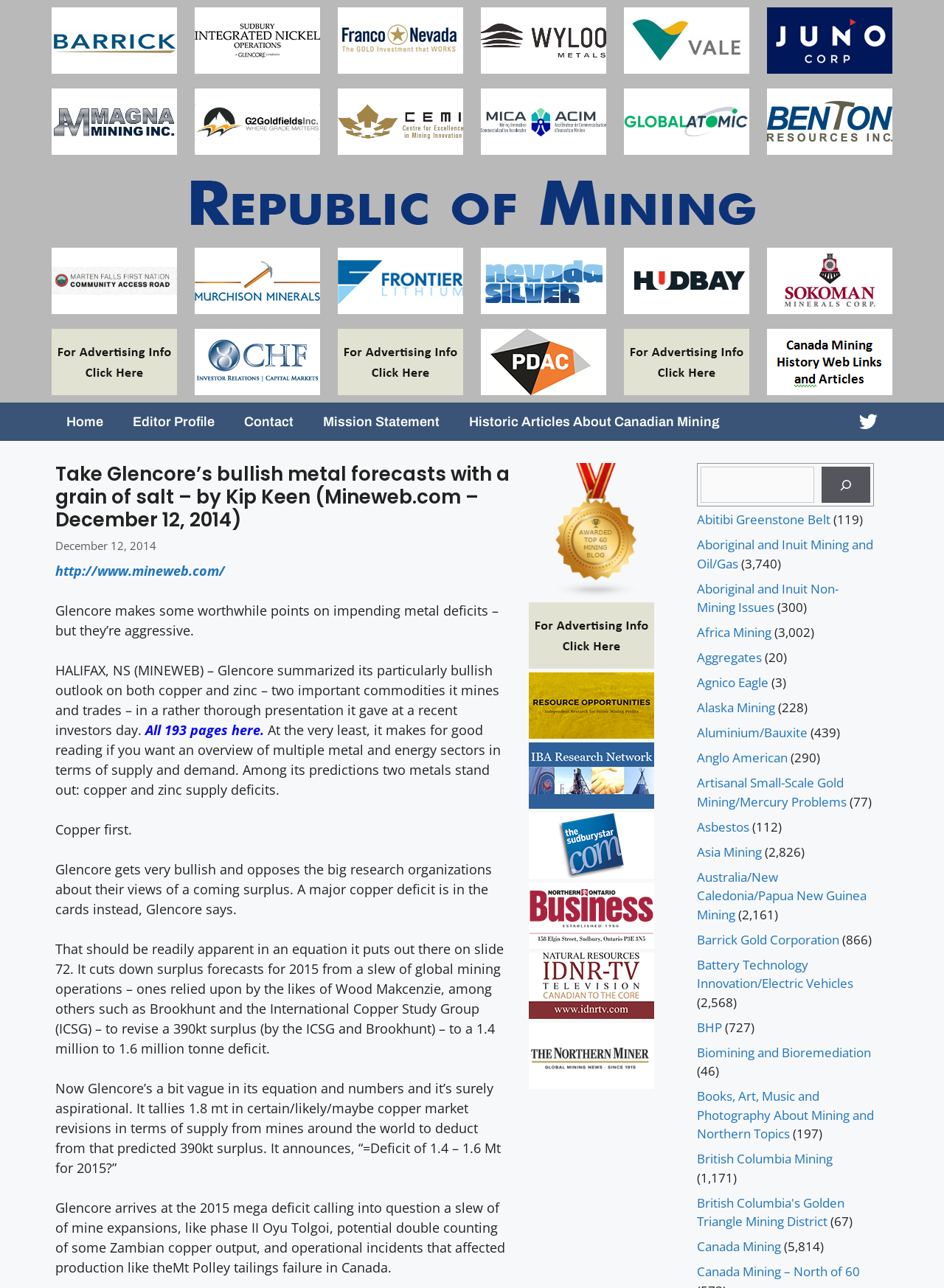Please determine the bounding box coordinates of the element's region to click in order to carry out the following instruction: "View Camp Buildings". The coordinates should be four float numbers between 0 and 1, i.e., [left, top, right, bottom].

None